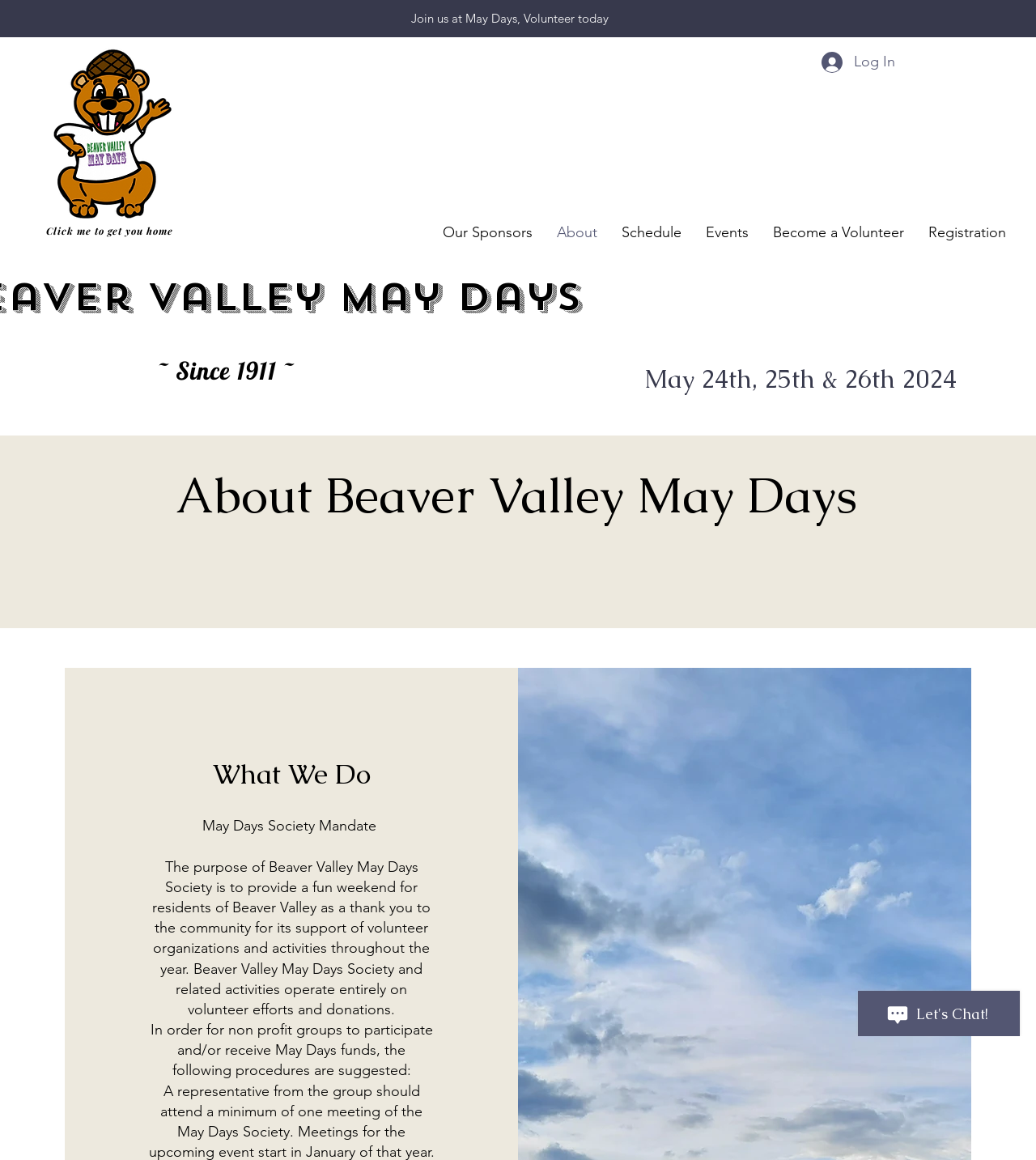What is the date of the May Days Celebration?
Provide a detailed answer to the question, using the image to inform your response.

I found the date of the May Days Celebration by looking at the static text element that says 'May 24th, 25th & 26th 2024' which is located at the bottom of the page.